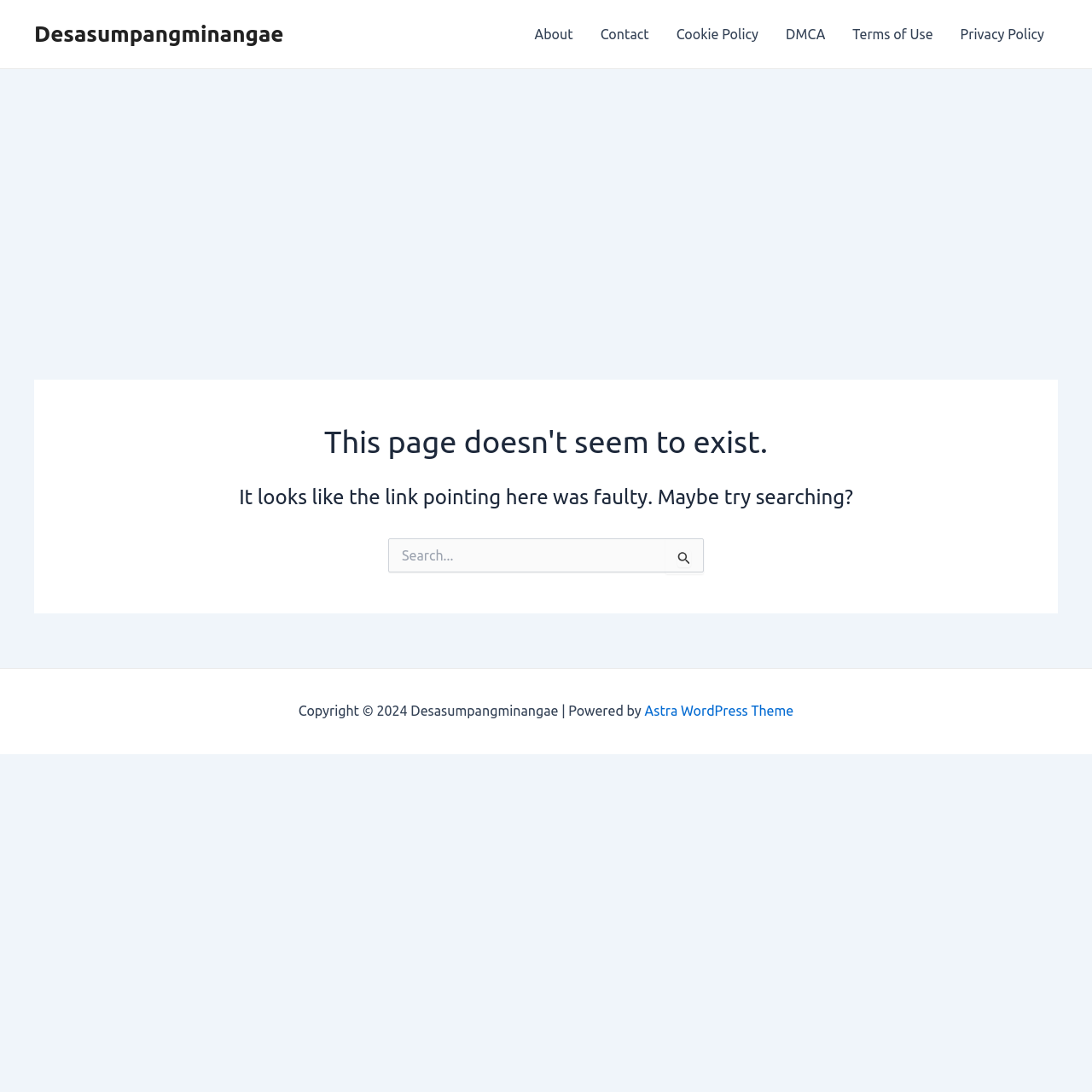Please identify the bounding box coordinates for the region that you need to click to follow this instruction: "Click the About link".

[0.477, 0.0, 0.537, 0.062]